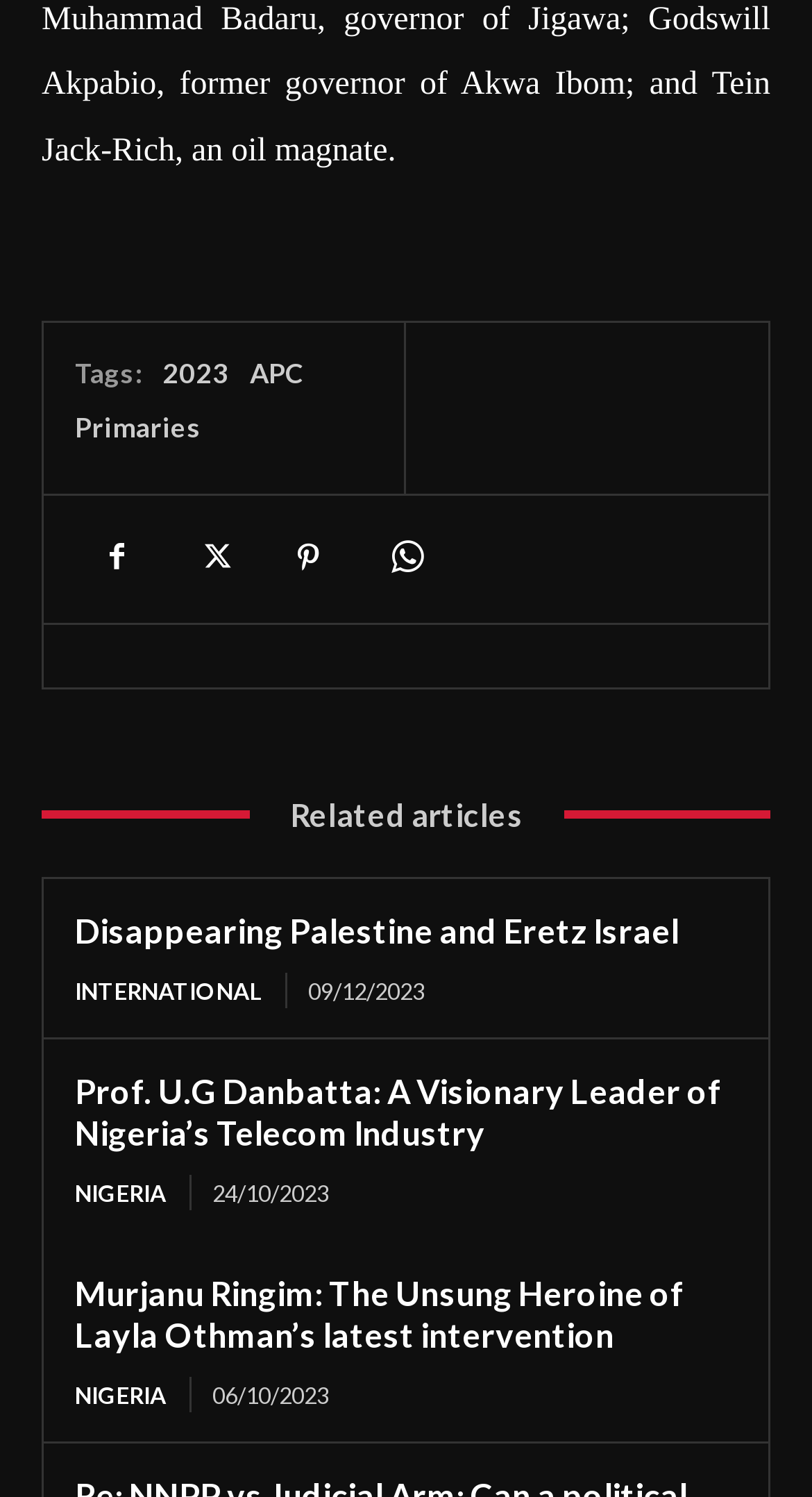Determine the bounding box for the UI element that matches this description: "Pinterest".

[0.328, 0.345, 0.431, 0.401]